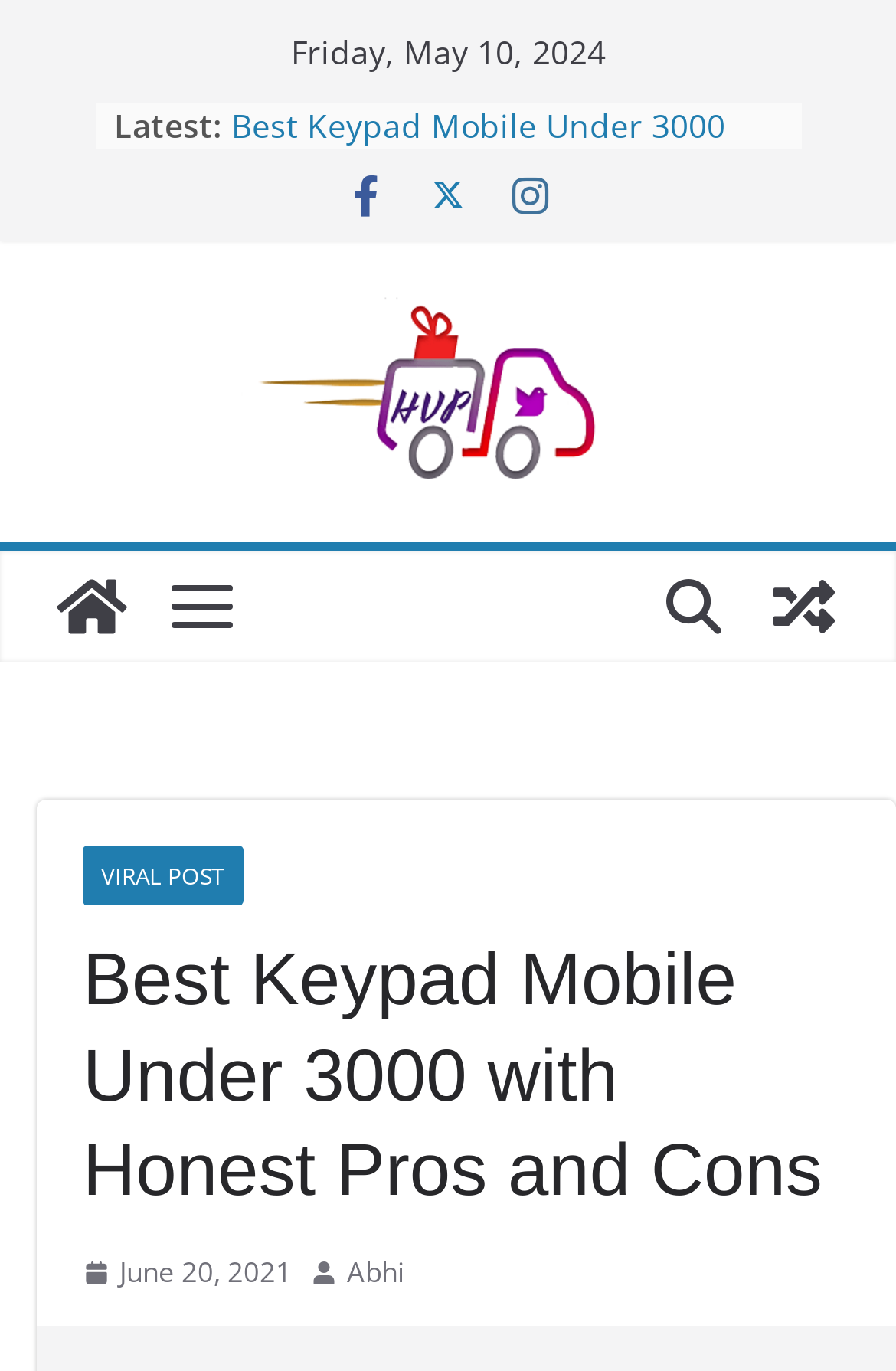Locate the bounding box coordinates of the element that should be clicked to execute the following instruction: "Check the latest post".

[0.127, 0.076, 0.247, 0.108]